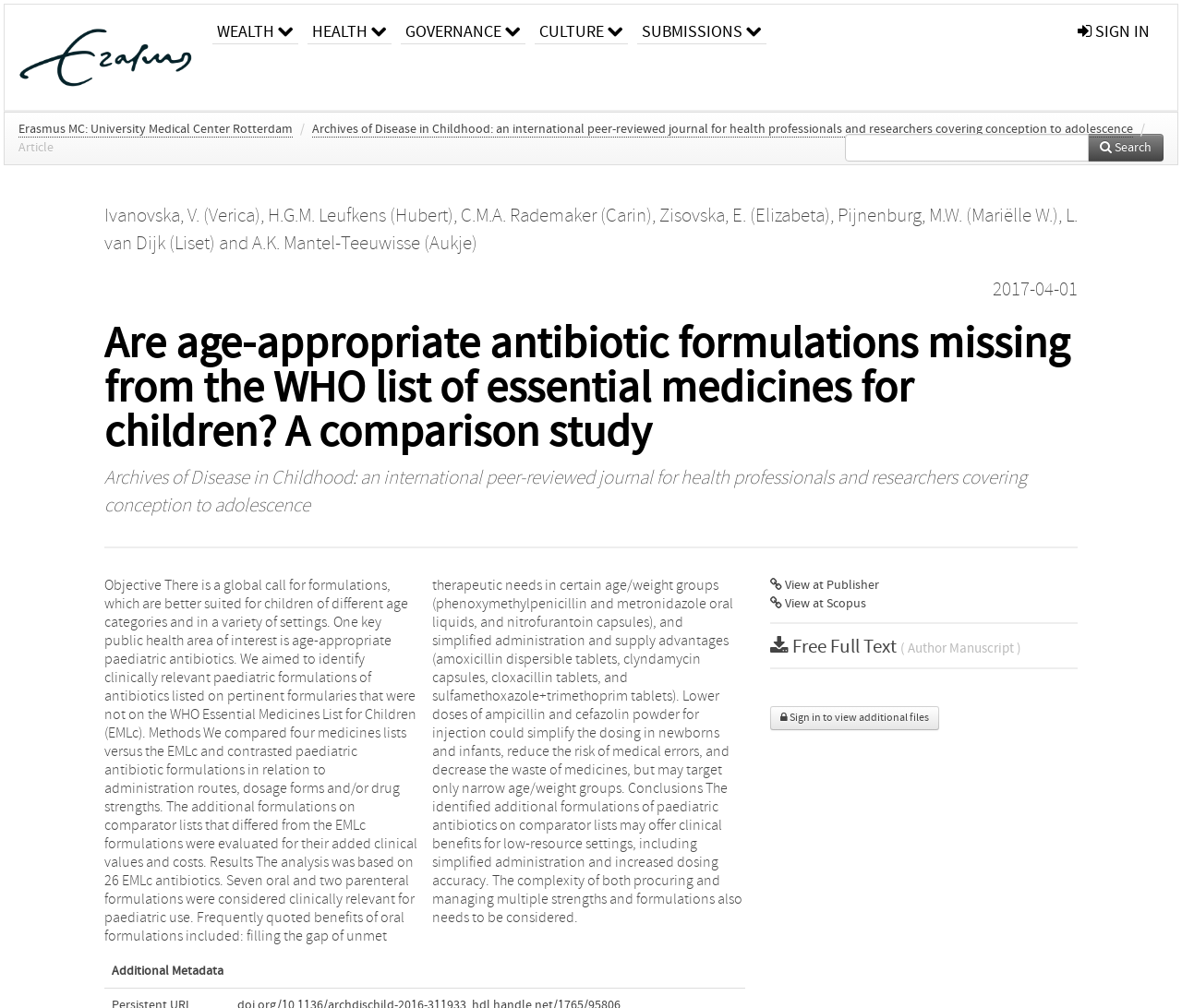Locate the primary headline on the webpage and provide its text.

Are age-appropriate antibiotic formulations missing from the WHO list of essential medicines for children? A comparison study